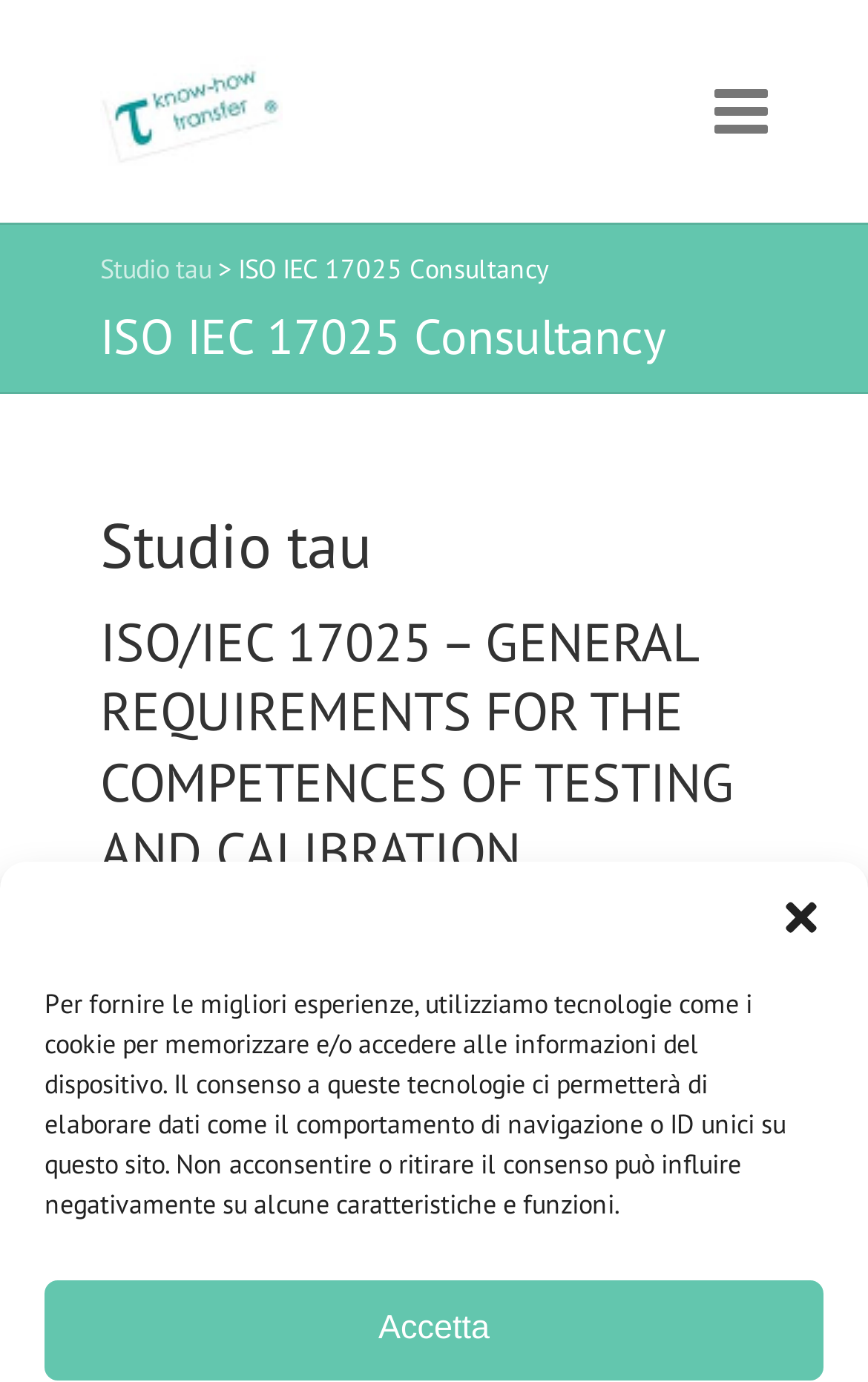Locate the primary heading on the webpage and return its text.

ISO IEC 17025 Consultancy